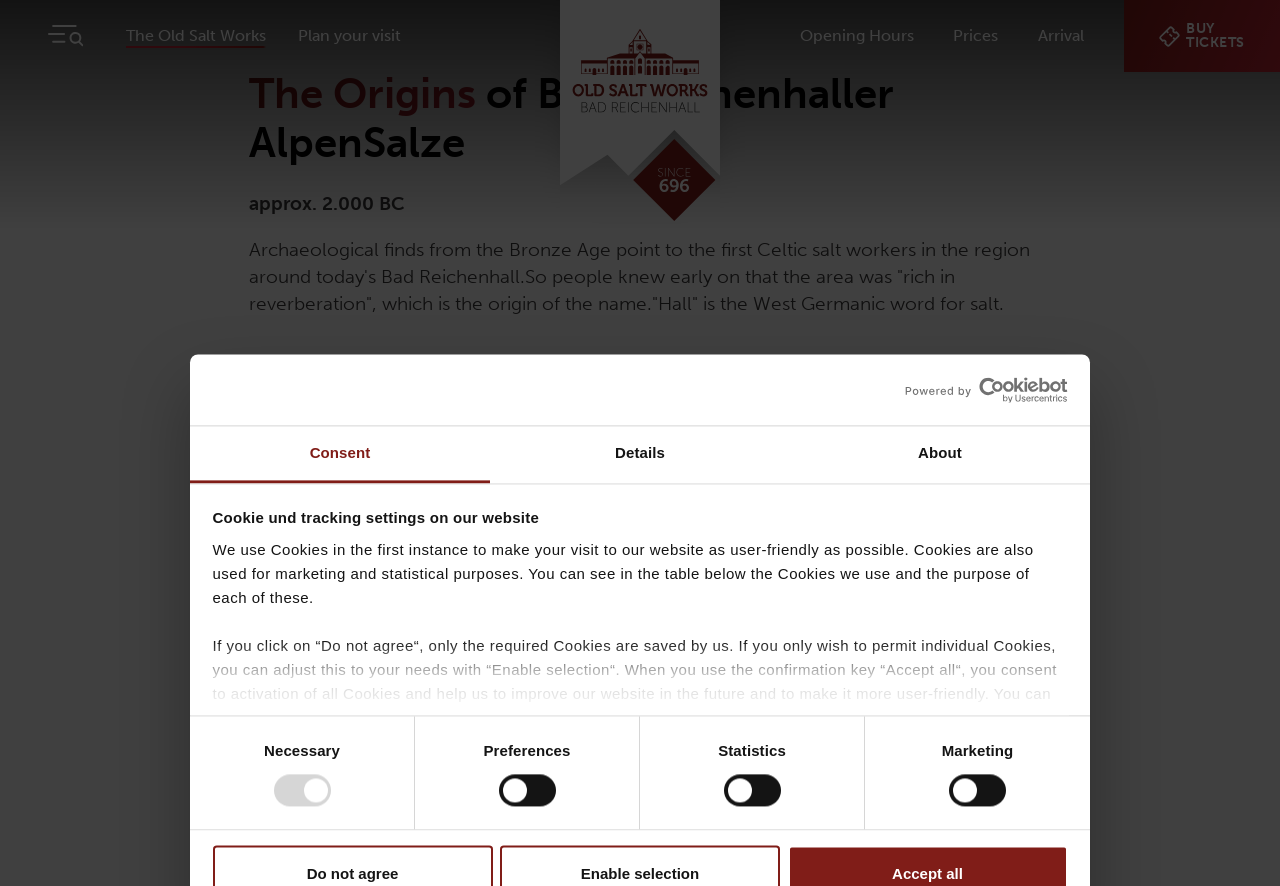Give a full account of the webpage's elements and their arrangement.

The webpage is about the history of salt production in Bad Reichenhall, with a focus on the "Weißes Gold" (White Gold) theme. At the top of the page, there is a logo and a "Powered by Cookiebot" image. Below that, there is a horizontal tab list with three tabs: "Consent", "Details", and "About". The "Consent" tab is selected by default.

The "Consent" tab panel contains a lengthy text about cookie and tracking settings on the website, explaining how cookies are used and providing options for users to adjust their cookie settings. There are also links to the "Cookie Guide", "Imprint", and "Privacy Statement" within this text.

Below the text, there is a "Consent Selection" group with four checkboxes: "Necessary", "Preferences", "Statistics", and "Marketing". The "Necessary" checkbox is disabled and checked by default, while the other three are unchecked.

On the left side of the page, there is a menu with several links, including "The Old Salt Works", "Plan your visit", "Wedding location", and others. There is also a "Show menu" button at the top left corner.

The main content of the page is about the history of salt production in Bad Reichenhall, with several sections of text and images. The first section is titled "The Origins of Bad Reichenhaller AlpenSalze" and contains a heading, several paragraphs of text, and a few images. The text describes the early history of salt production in the region, including archaeological finds and the first mention of Reichenhall in a document.

The rest of the page continues to describe the history of salt production, with sections on the Goldene Steig trade route, the construction of wooden brine pipelines, and other events. There are also several images and links scattered throughout the page. At the bottom of the page, there is a "BUY TICKETS" button.